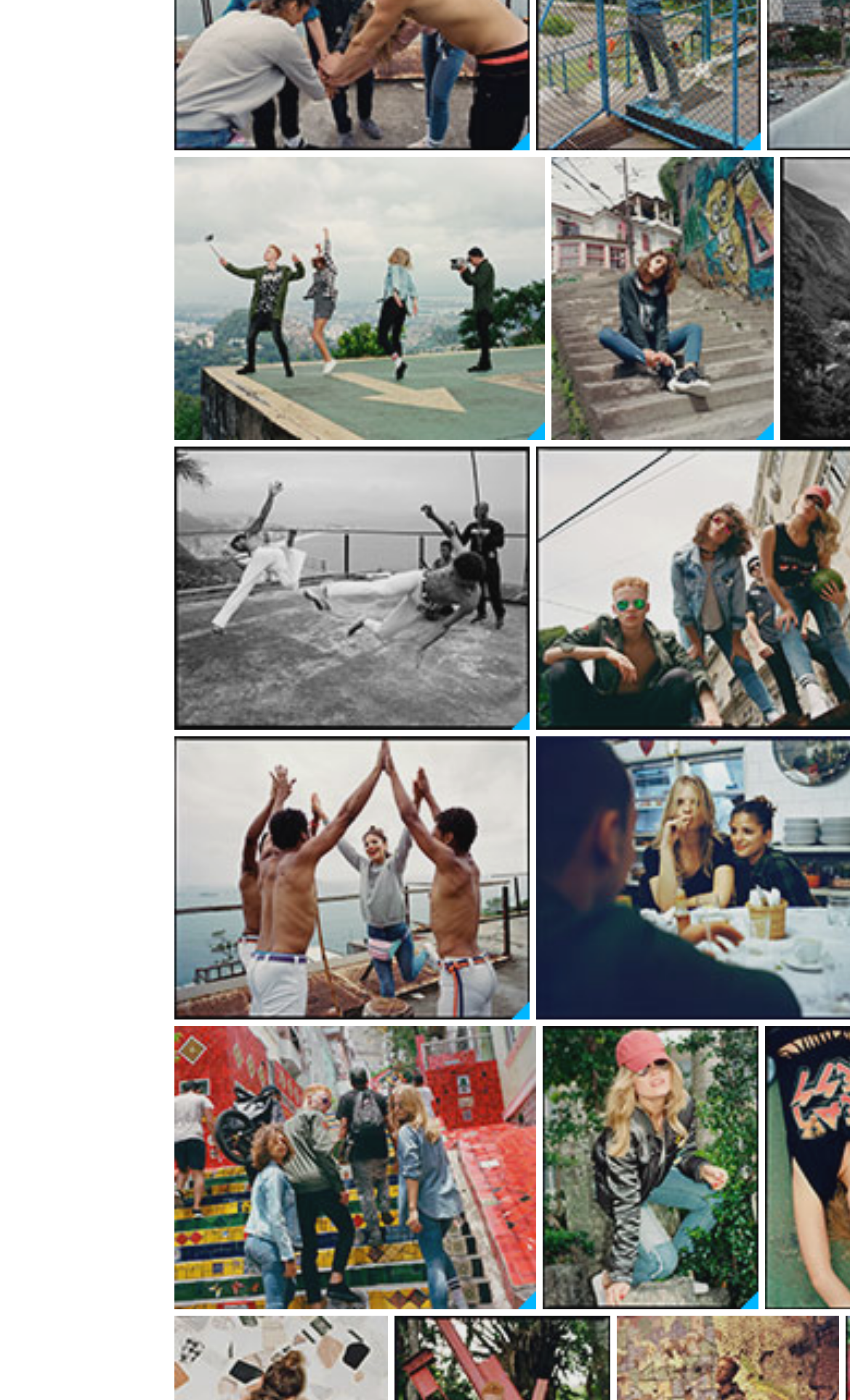Please mark the bounding box coordinates of the area that should be clicked to carry out the instruction: "Download high quality".

[0.205, 0.504, 0.623, 0.526]